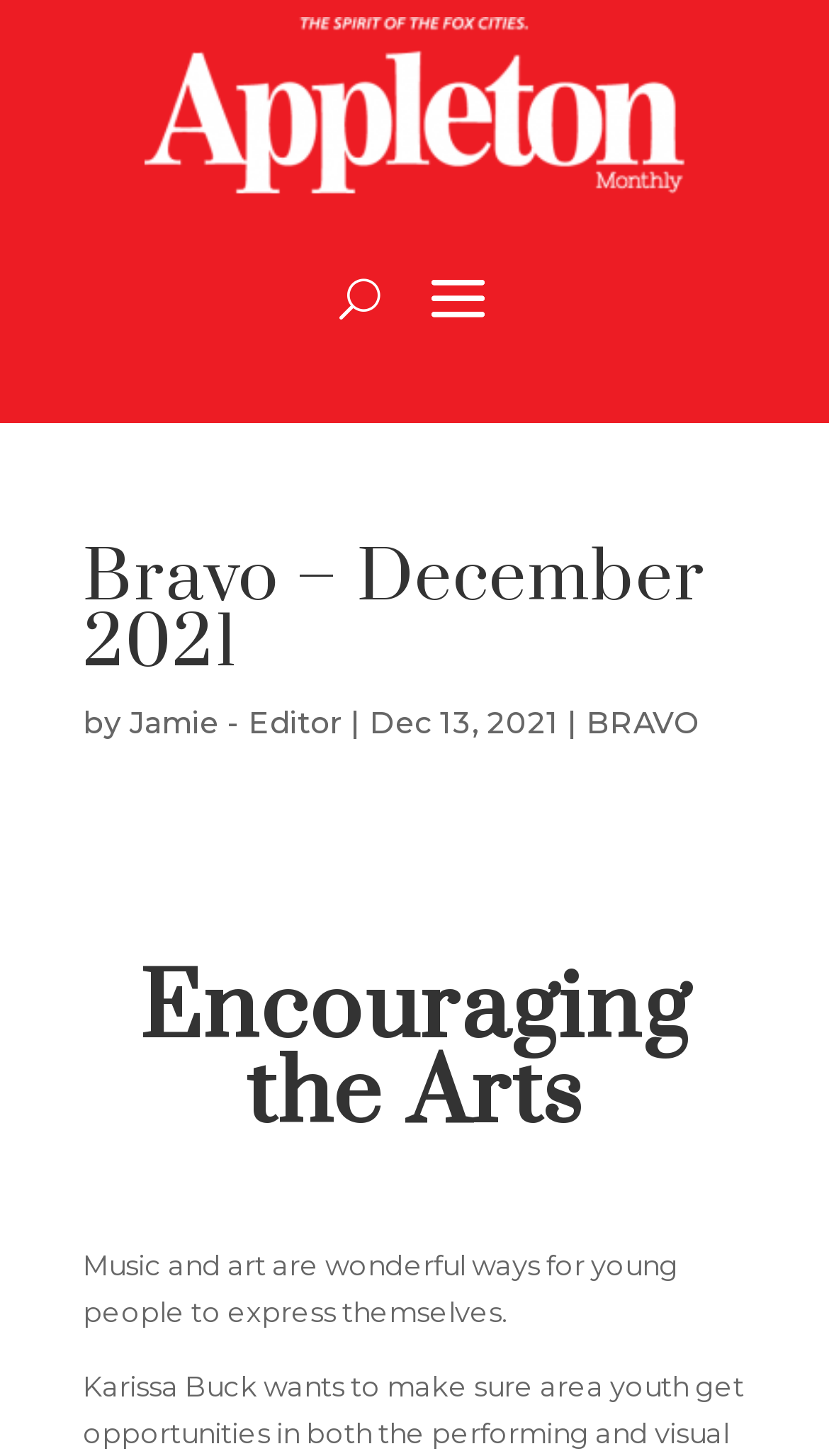Please determine the bounding box coordinates for the UI element described here. Use the format (top-left x, top-left y, bottom-right x, bottom-right y) with values bounded between 0 and 1: Jamie - Editor

[0.156, 0.483, 0.413, 0.509]